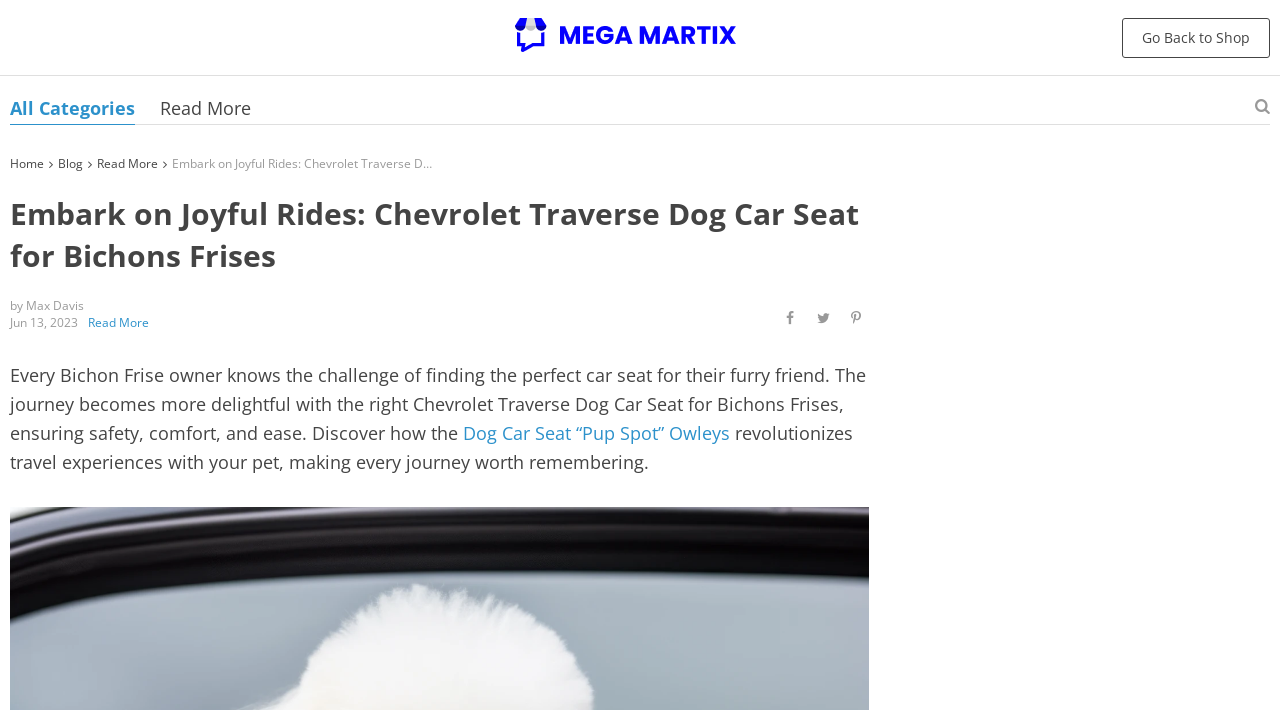Identify the bounding box coordinates of the area that should be clicked in order to complete the given instruction: "Share this page". The bounding box coordinates should be four float numbers between 0 and 1, i.e., [left, top, right, bottom].

None